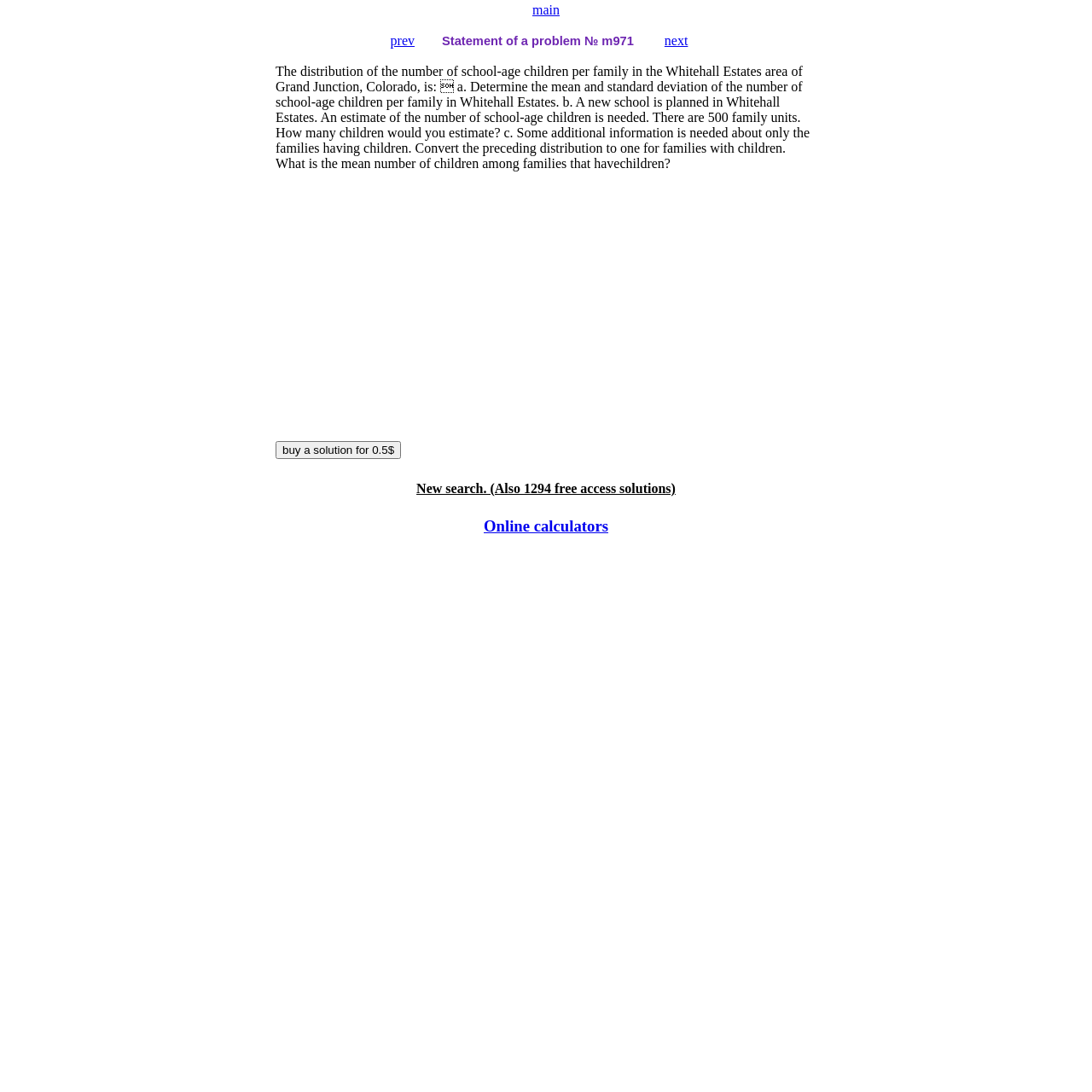Given the element description Online calculators, identify the bounding box coordinates for the UI element on the webpage screenshot. The format should be (top-left x, top-left y, bottom-right x, bottom-right y), with values between 0 and 1.

[0.443, 0.473, 0.557, 0.49]